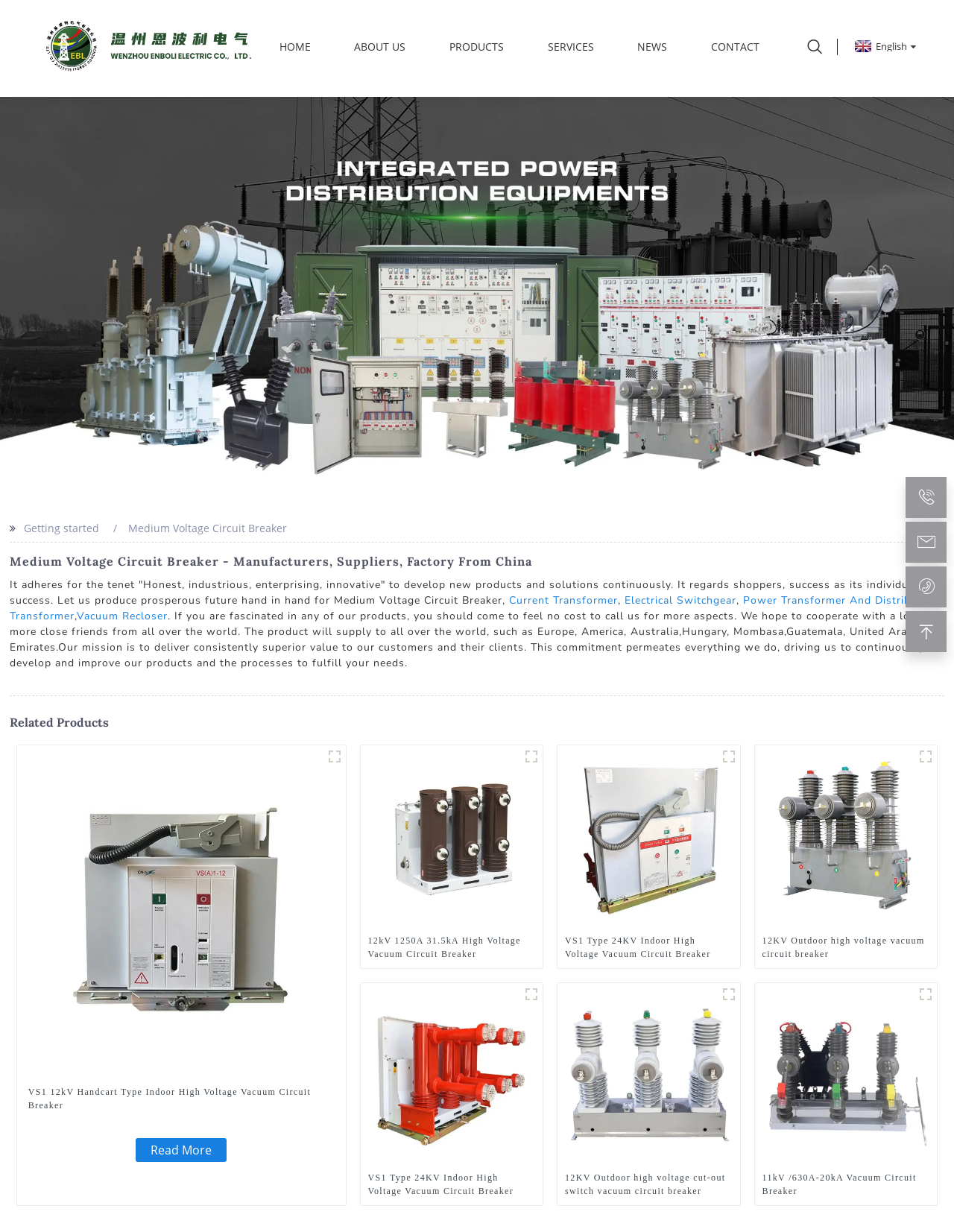Locate the bounding box coordinates of the region to be clicked to comply with the following instruction: "View the 12KV Outdoor high voltage vacuum circuit breaker product". The coordinates must be four float numbers between 0 and 1, in the form [left, top, right, bottom].

[0.799, 0.758, 0.974, 0.78]